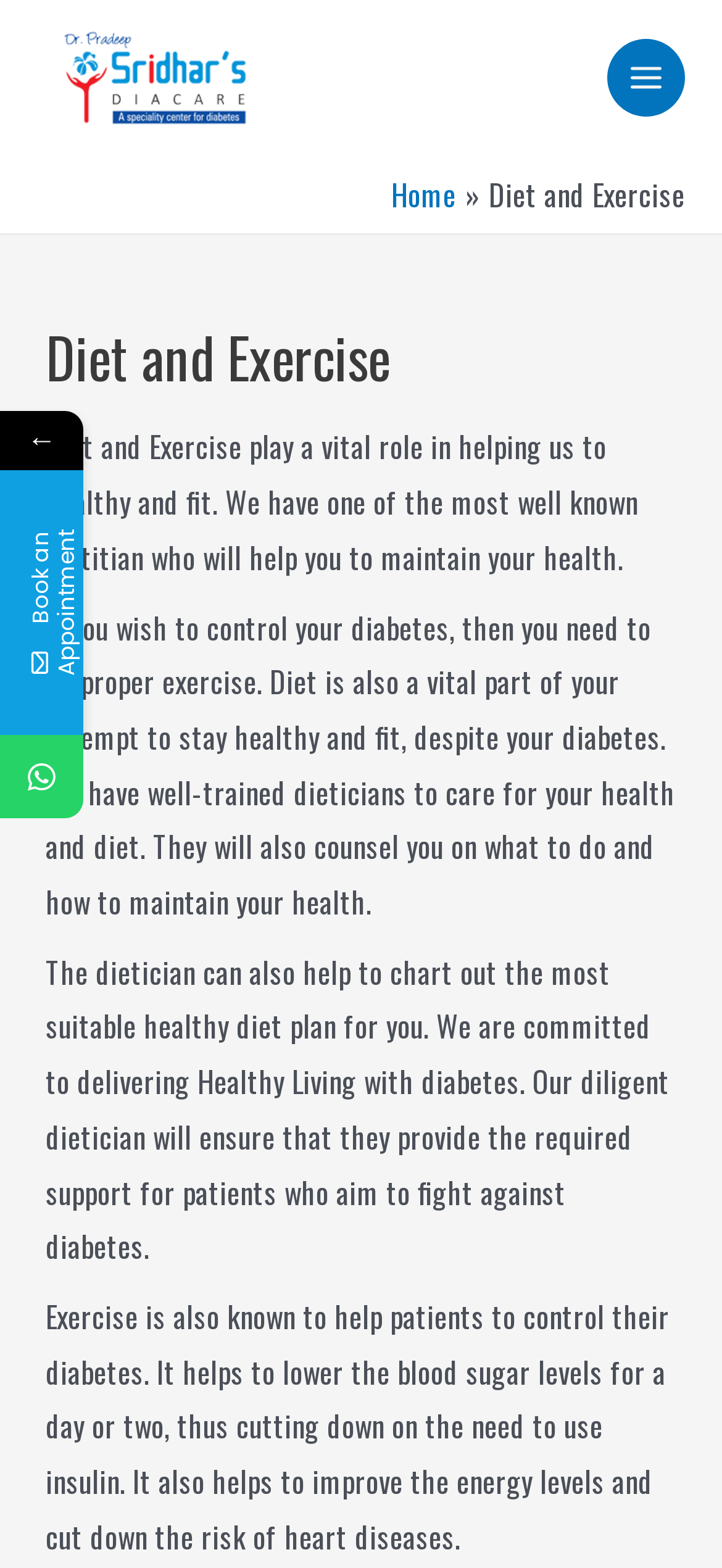Look at the image and write a detailed answer to the question: 
What is the role of the dietician?

The dietician can help to chart out the most suitable healthy diet plan for individuals. They will also counsel on what to do and how to maintain health, and provide the required support for patients who aim to fight against diabetes.